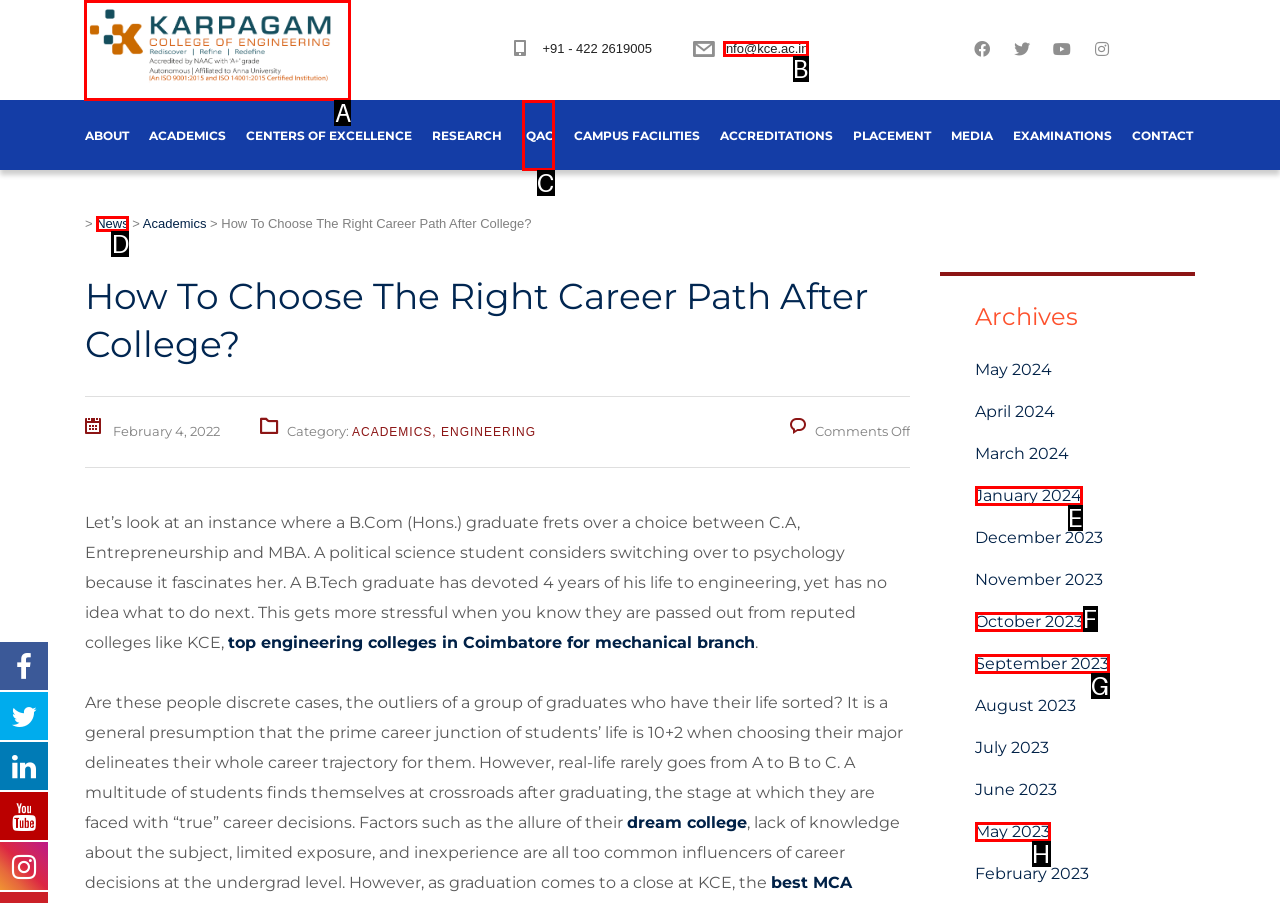Select the appropriate bounding box to fulfill the task: Click the logo Respond with the corresponding letter from the choices provided.

A